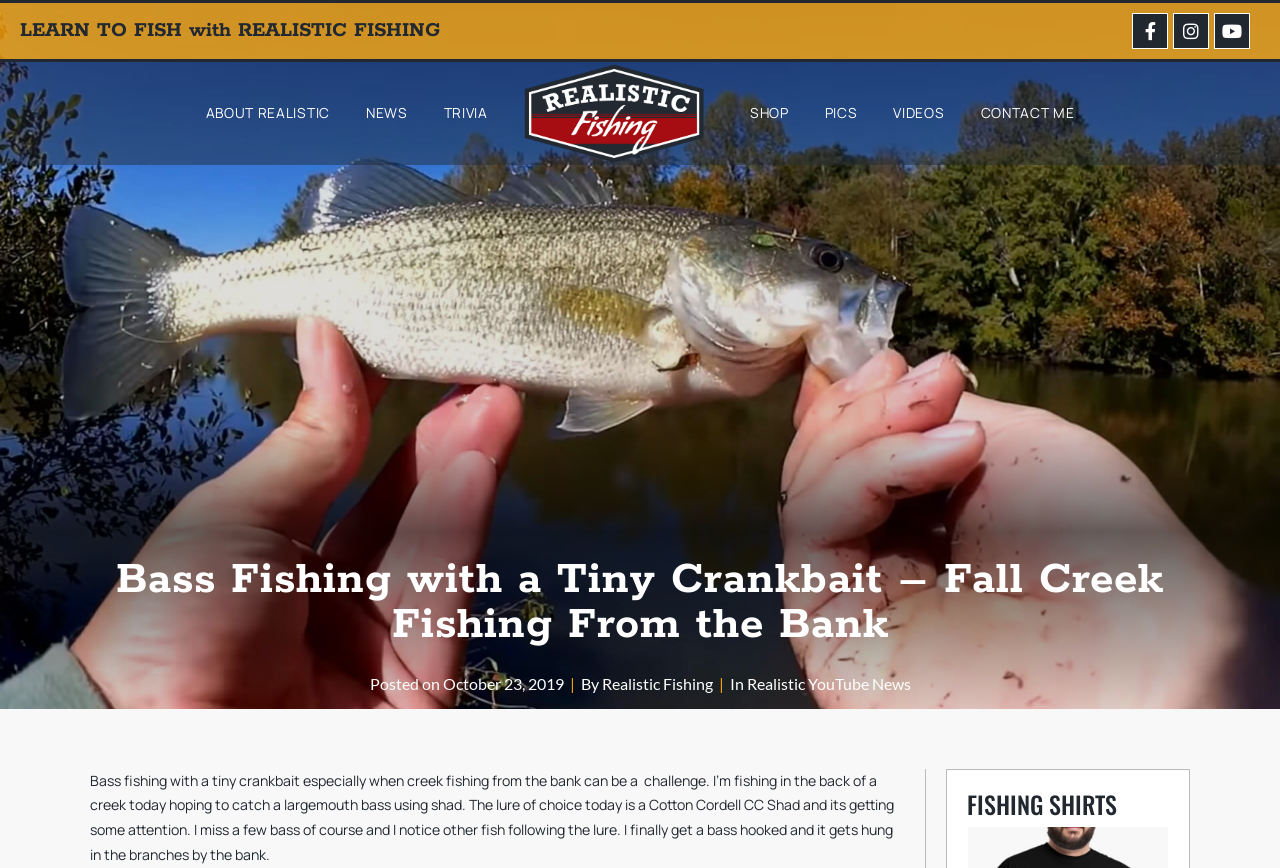Please give a one-word or short phrase response to the following question: 
What is the name of the lure used in the article?

Cotton Cordell CC Shad